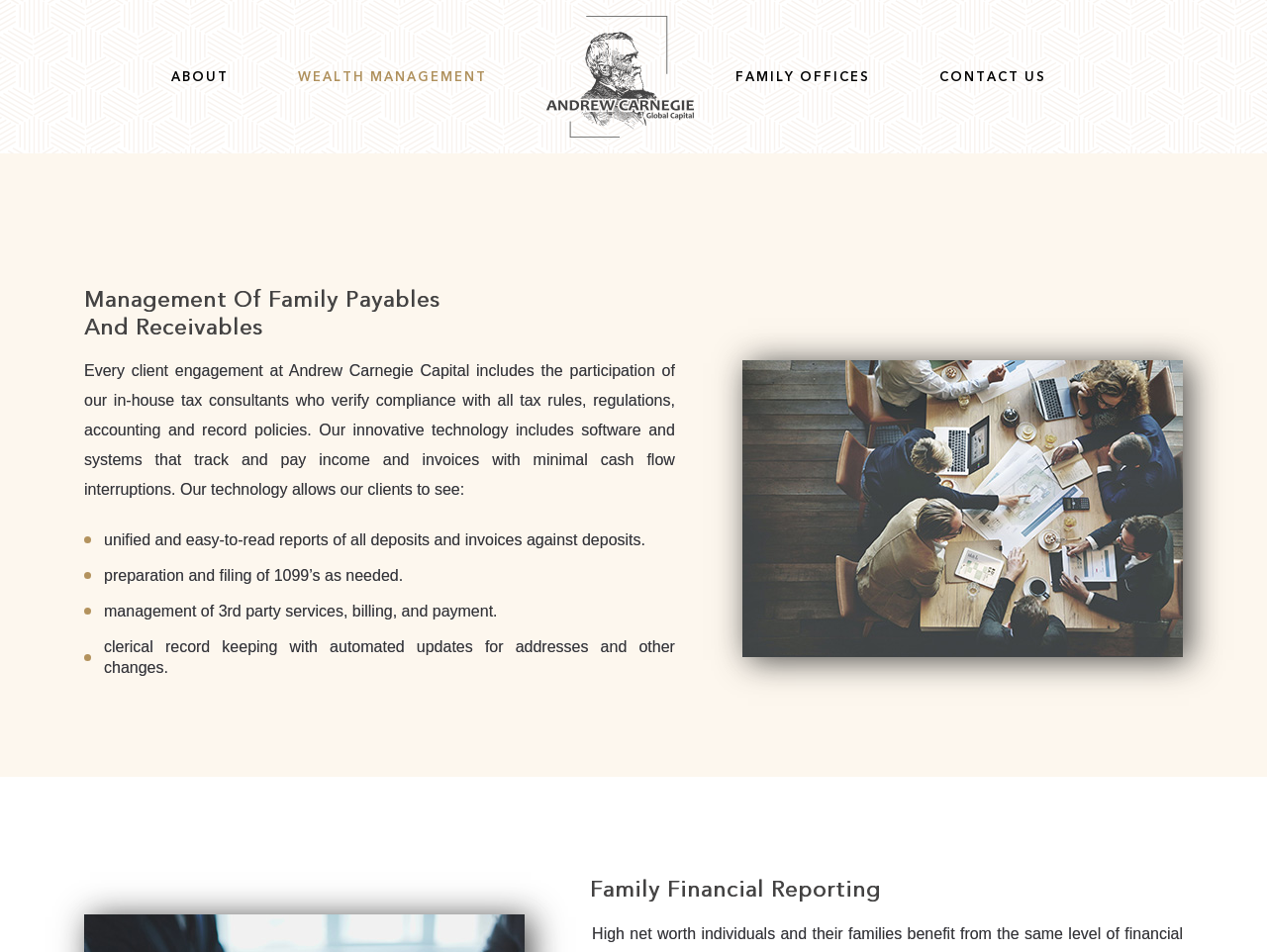What is the purpose of the technology used by Andrew Carnegie Capital?
Answer the question with detailed information derived from the image.

According to the StaticText element with bounding box [0.066, 0.38, 0.533, 0.523], the technology used by Andrew Carnegie Capital allows for the tracking and payment of income and invoices with minimal cash flow interruptions.